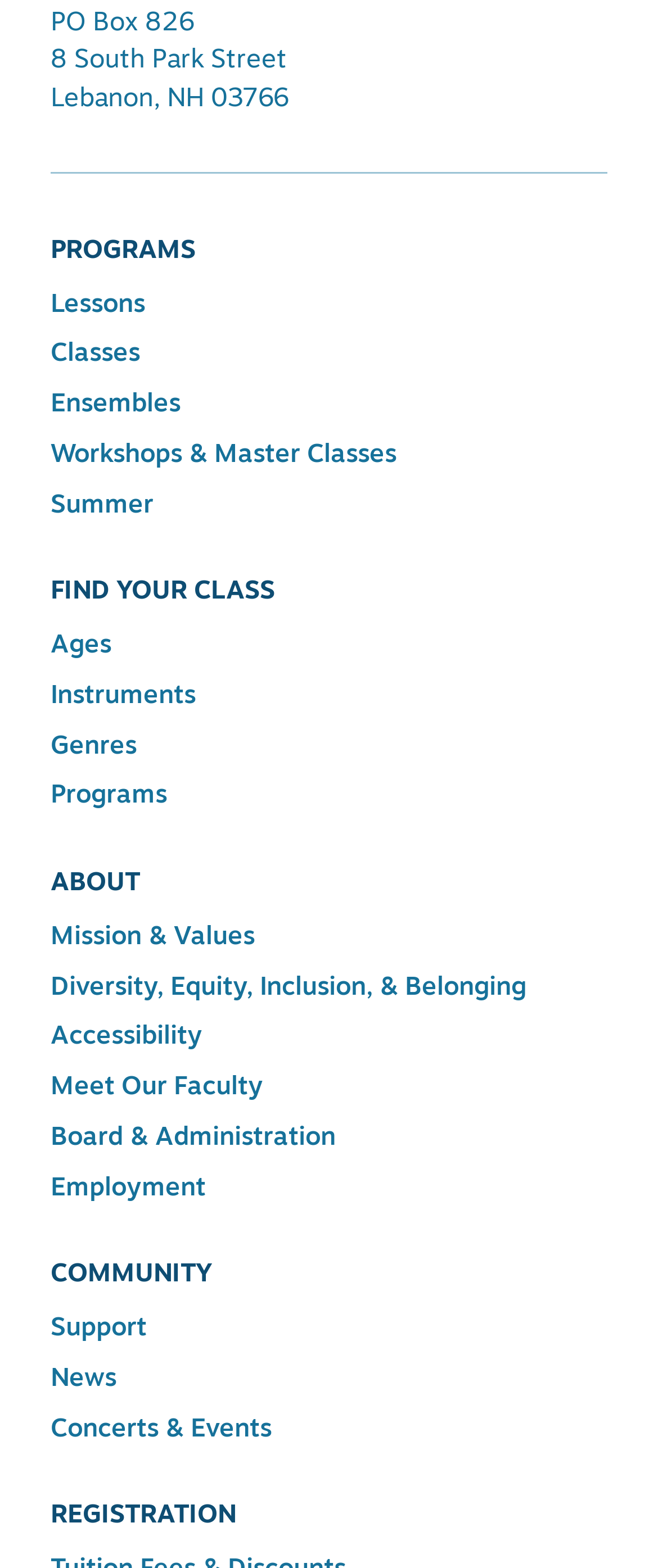What is the organization's mission-related page?
Provide a one-word or short-phrase answer based on the image.

Mission & Values